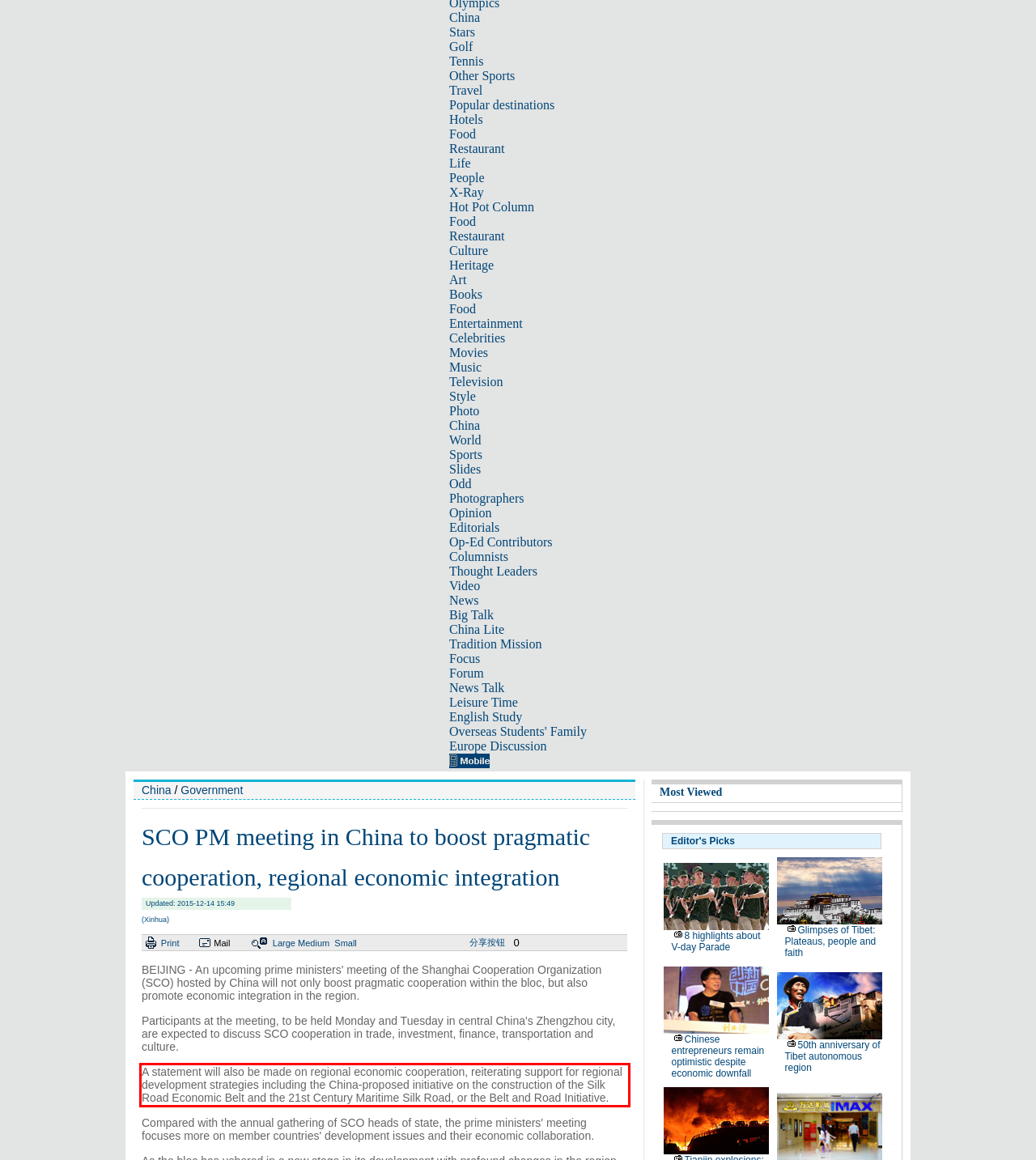Given a screenshot of a webpage with a red bounding box, please identify and retrieve the text inside the red rectangle.

A statement will also be made on regional economic cooperation, reiterating support for regional development strategies including the China-proposed initiative on the construction of the Silk Road Economic Belt and the 21st Century Maritime Silk Road, or the Belt and Road Initiative.